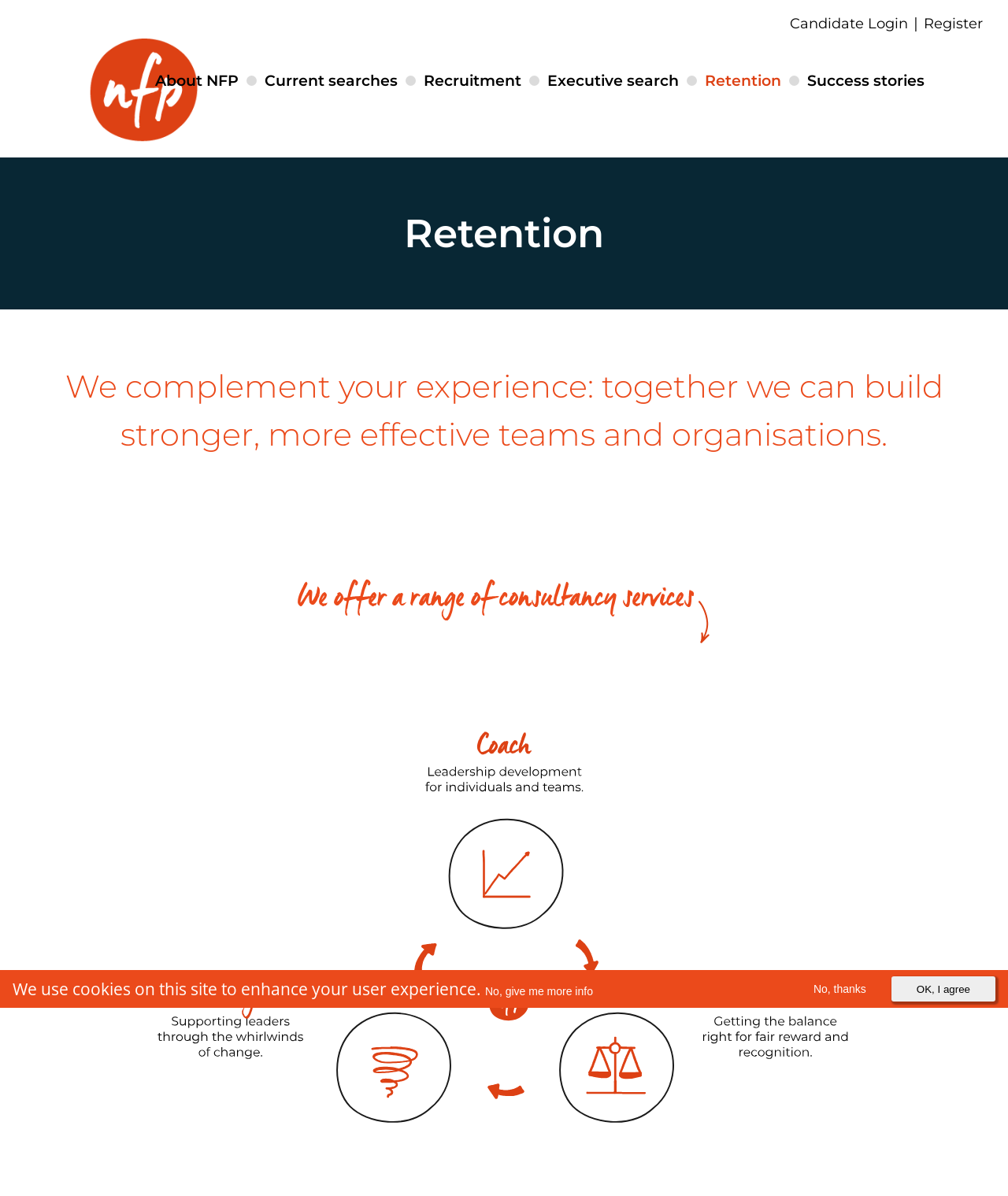Provide a comprehensive caption for the webpage.

The webpage is about NFP Consulting, a company that offers retention services. At the top left, there is a link to skip to the main content. Below it, there is a heading with the company name "NFP Consulting" accompanied by an image of the company's logo. 

On the top right, there are several links, including "Candidate Login", "Register", and a few others. These links are positioned horizontally, with "Candidate Login" on the left and "Register" on the right.

Below the top section, there is a navigation menu with links to different pages, including "About NFP", "Current searches", "Recruitment", "Executive search", "Retention", and "Success stories". These links are positioned horizontally, with "About NFP" on the left and "Success stories" on the right.

The main content of the page is about the retention services offered by NFP Consulting. There is a heading that says "Retention" and a subheading that describes the company's approach to retention. Below the subheading, there is another heading that lists the consultancy services offered by the company.

On the right side of the main content, there is an image that illustrates the consultancy services. At the bottom of the page, there is a message about the use of cookies on the site, accompanied by three buttons: "No, give me more info", "OK, I agree", and "No, thanks".